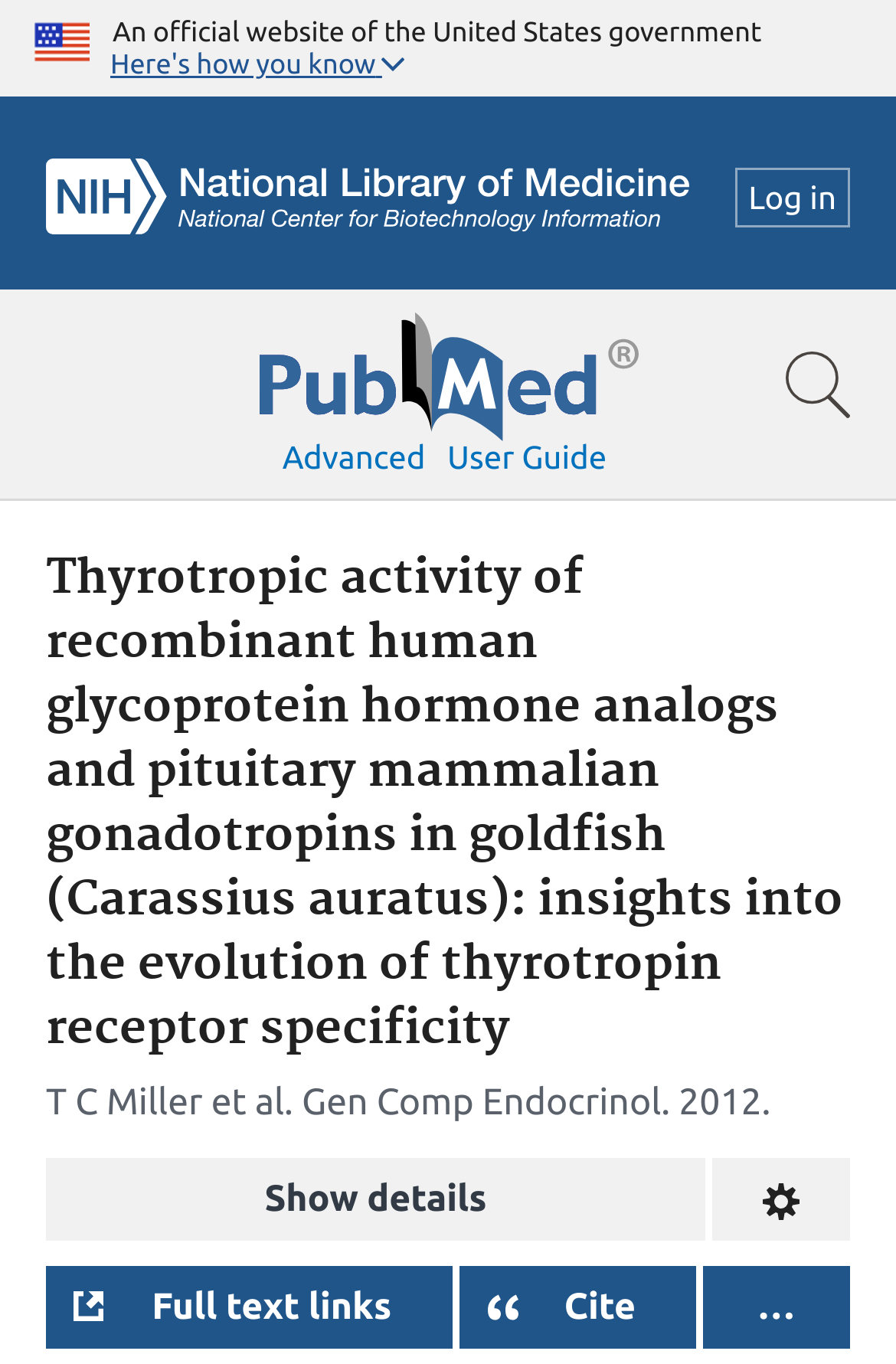Carefully observe the image and respond to the question with a detailed answer:
How many links are there in the top navigation section?

I counted the links in the top navigation section, which includes the 'NCBI Logo', 'Log in', 'User guide', and 'PubMed Logo' links, and found a total of 4 links.